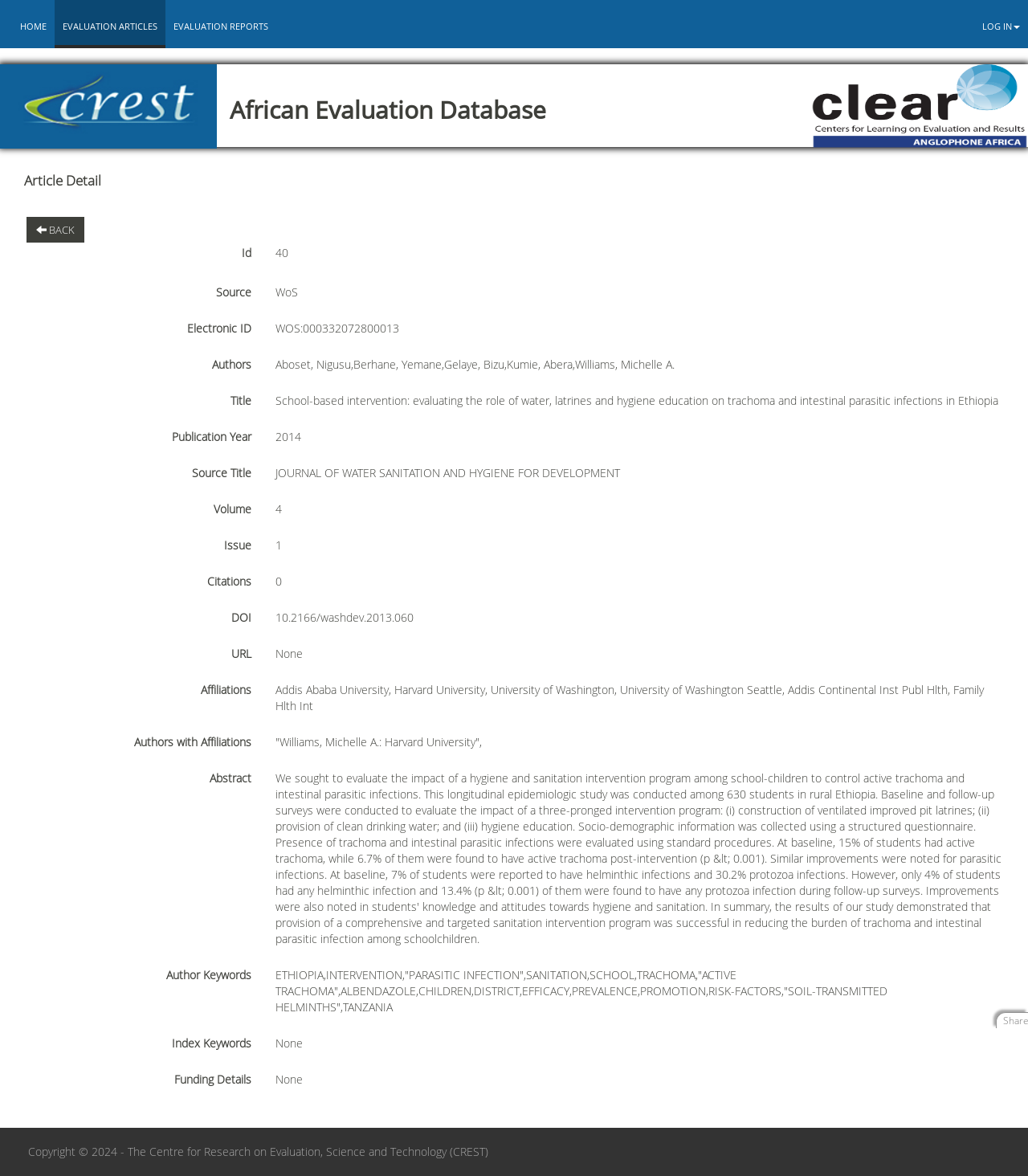What is the ID of the article?
Provide a one-word or short-phrase answer based on the image.

40